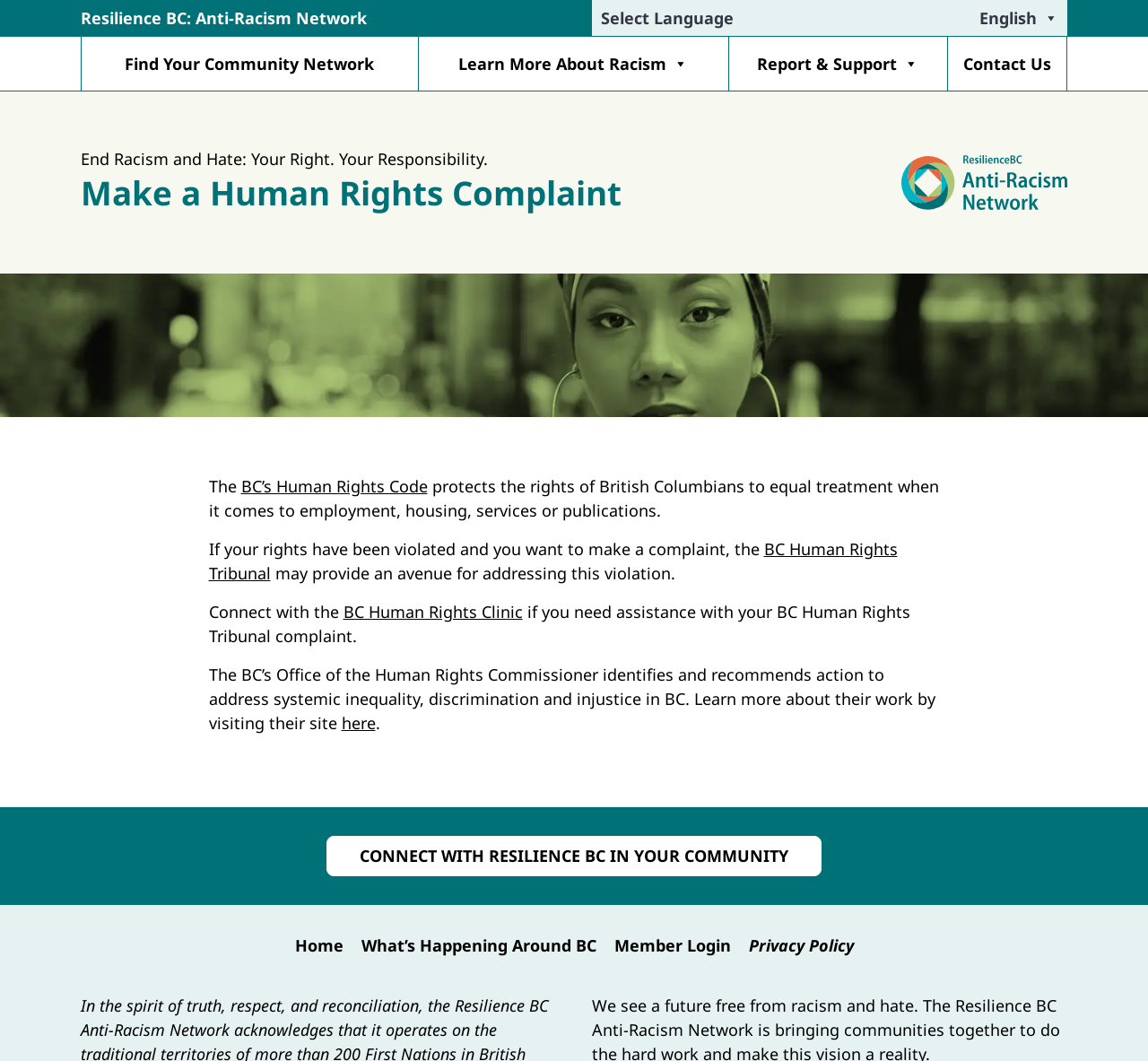What is protected under BC's Human Rights Code?
Give a single word or phrase as your answer by examining the image.

Equal treatment